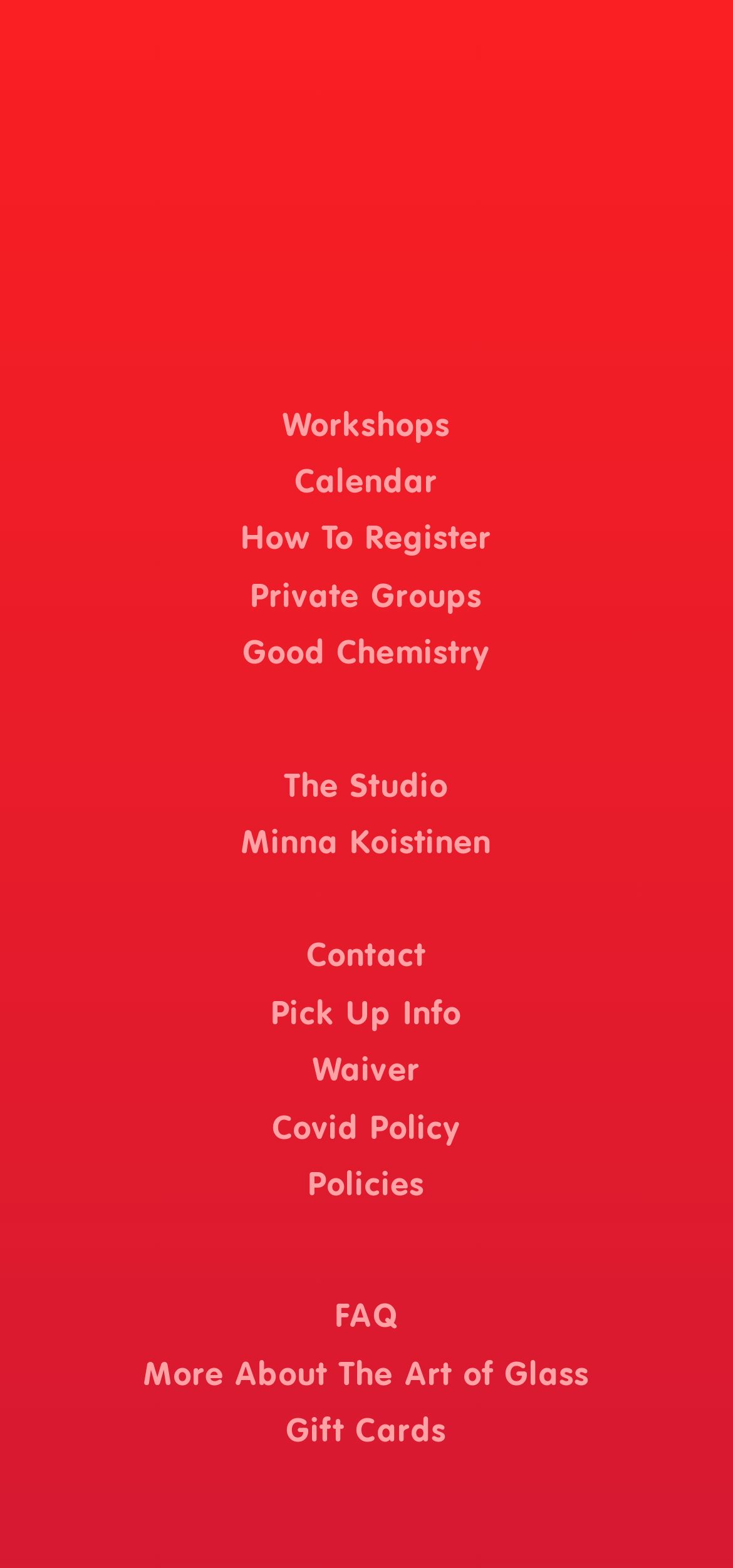Can you find the bounding box coordinates of the area I should click to execute the following instruction: "View workshops"?

[0.386, 0.262, 0.614, 0.283]